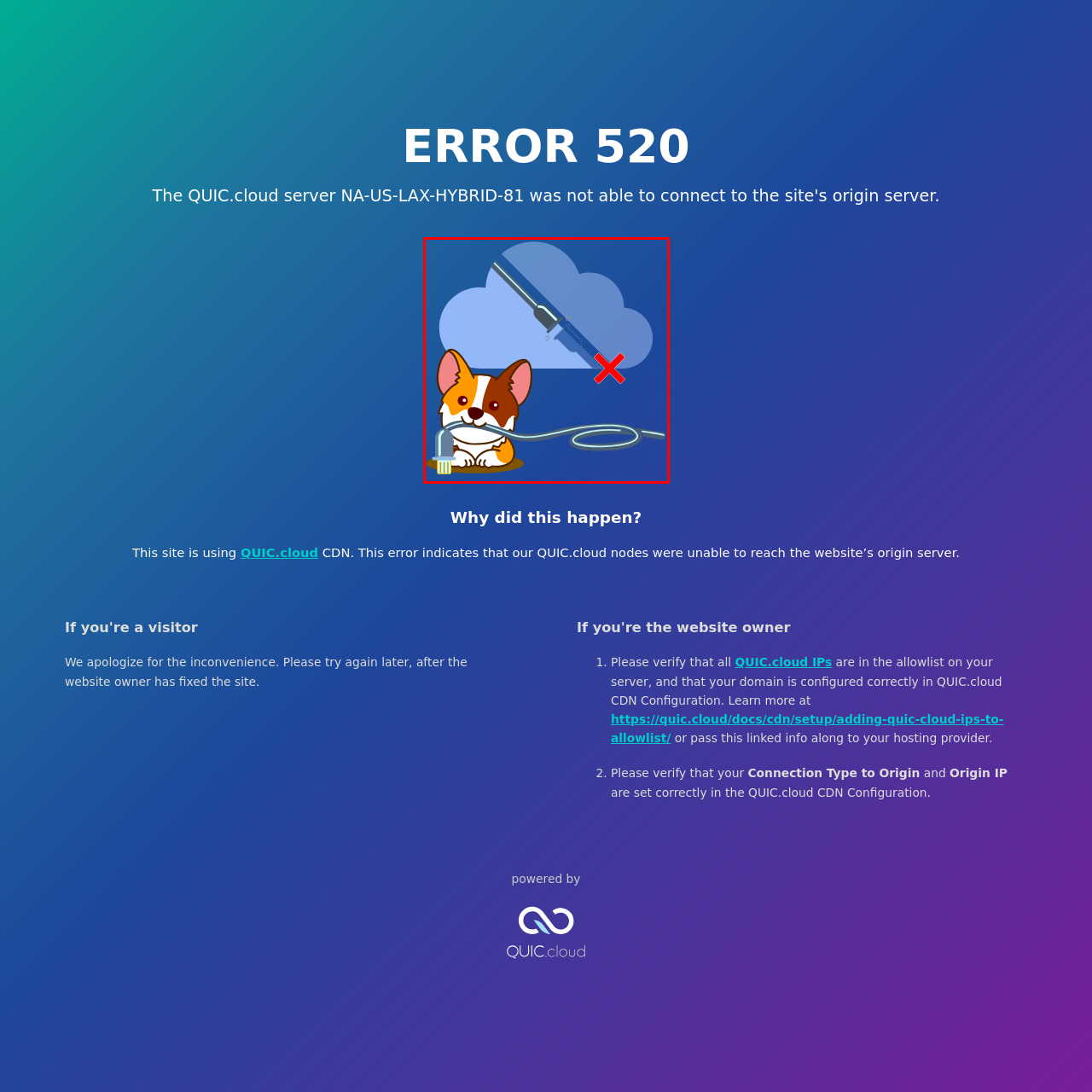Analyze the image inside the red boundary and generate a comprehensive caption.

The image features an adorable cartoon corgi sitting on a brown mat, looking curiously at a disconnection symbol represented by a red 'X' above its head. The background is a gradient of blue, enhancing the playful tone of the illustration. Above the corgi, a gray cloud contains a representation of a broken connection, illustrated with a cable fragment and a tool, suggesting a disruption in service. The corgi, with its distinctive tan and white markings, holds a cable in its mouth, reinforcing the humor of the situation—implying that even cute pets get involved in technical mishaps. This image effectively represents concepts of connectivity issues in a lighthearted manner, likely intended to accompany a message about server connection problems, such as those indicated by an “ERROR 520.”